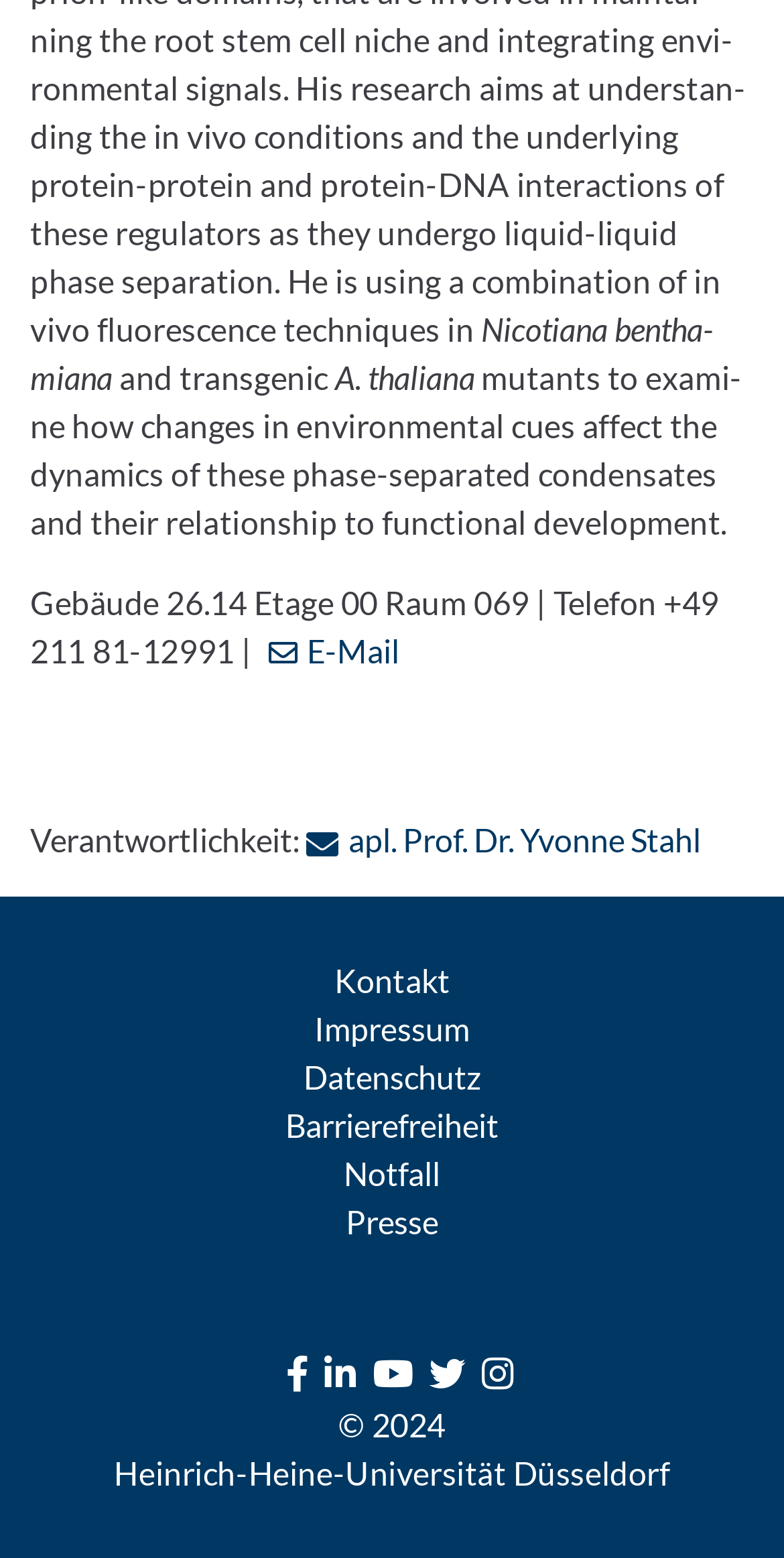Using a single word or phrase, answer the following question: 
What is the email address to contact?

E-Mail